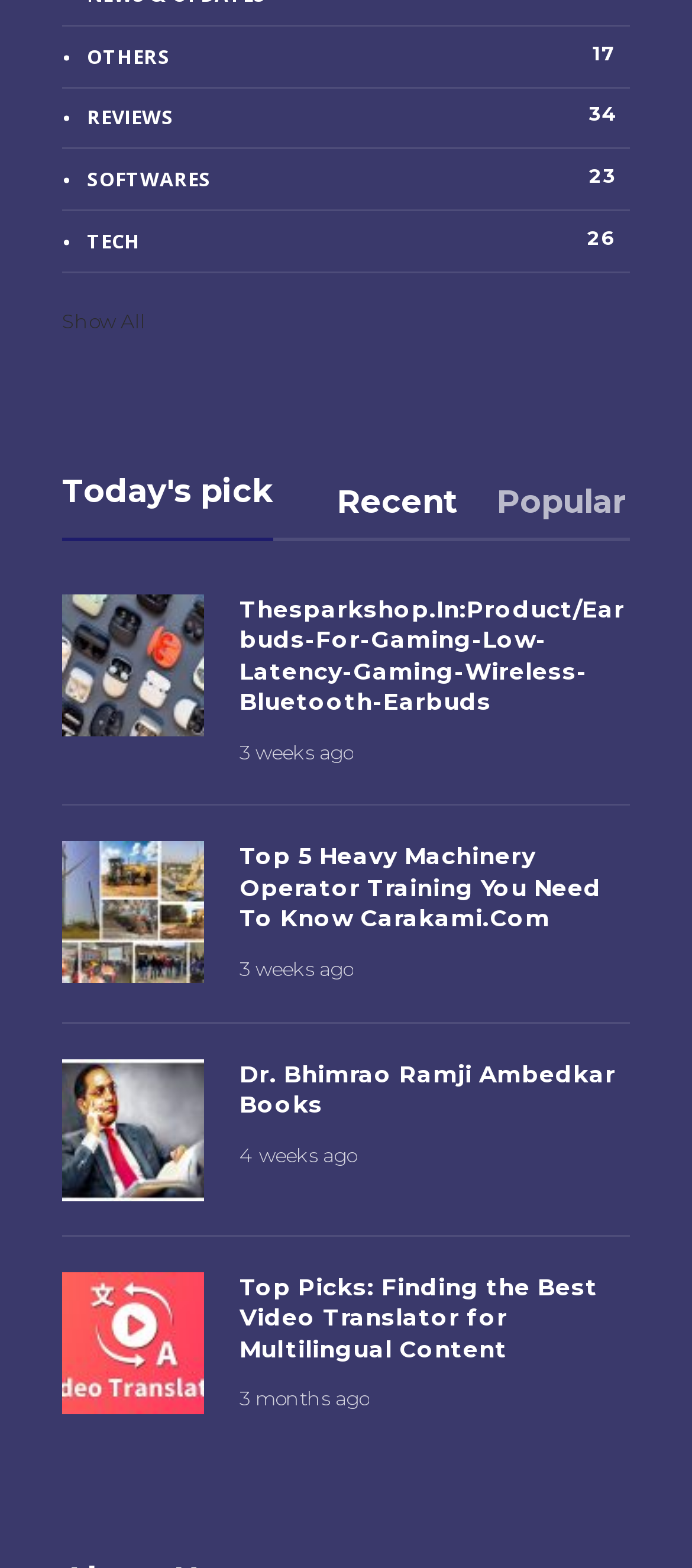Please determine the bounding box coordinates of the section I need to click to accomplish this instruction: "learn about fish legal".

None